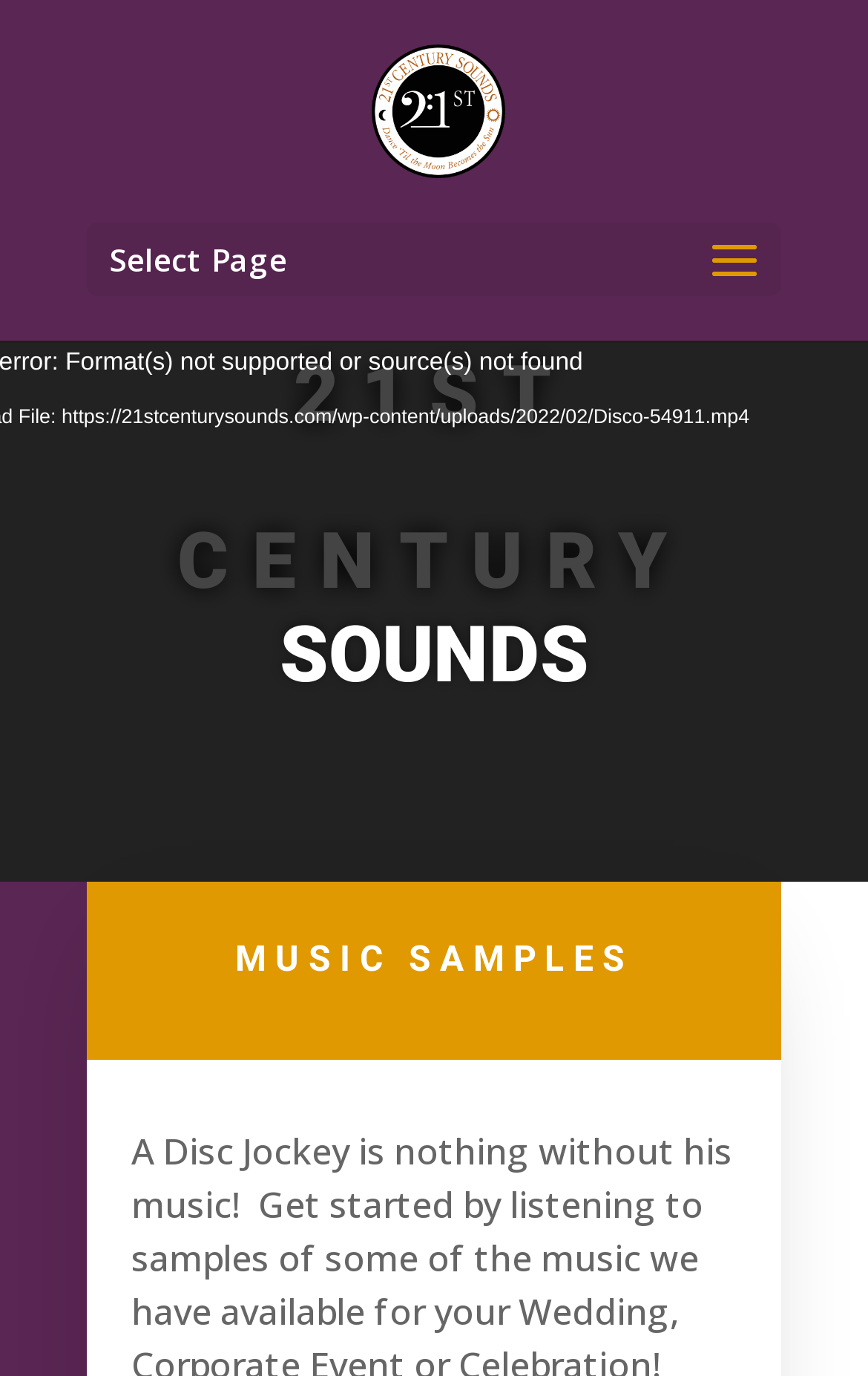Mark the bounding box of the element that matches the following description: "alt="21st Century Sounds"".

[0.428, 0.063, 0.582, 0.093]